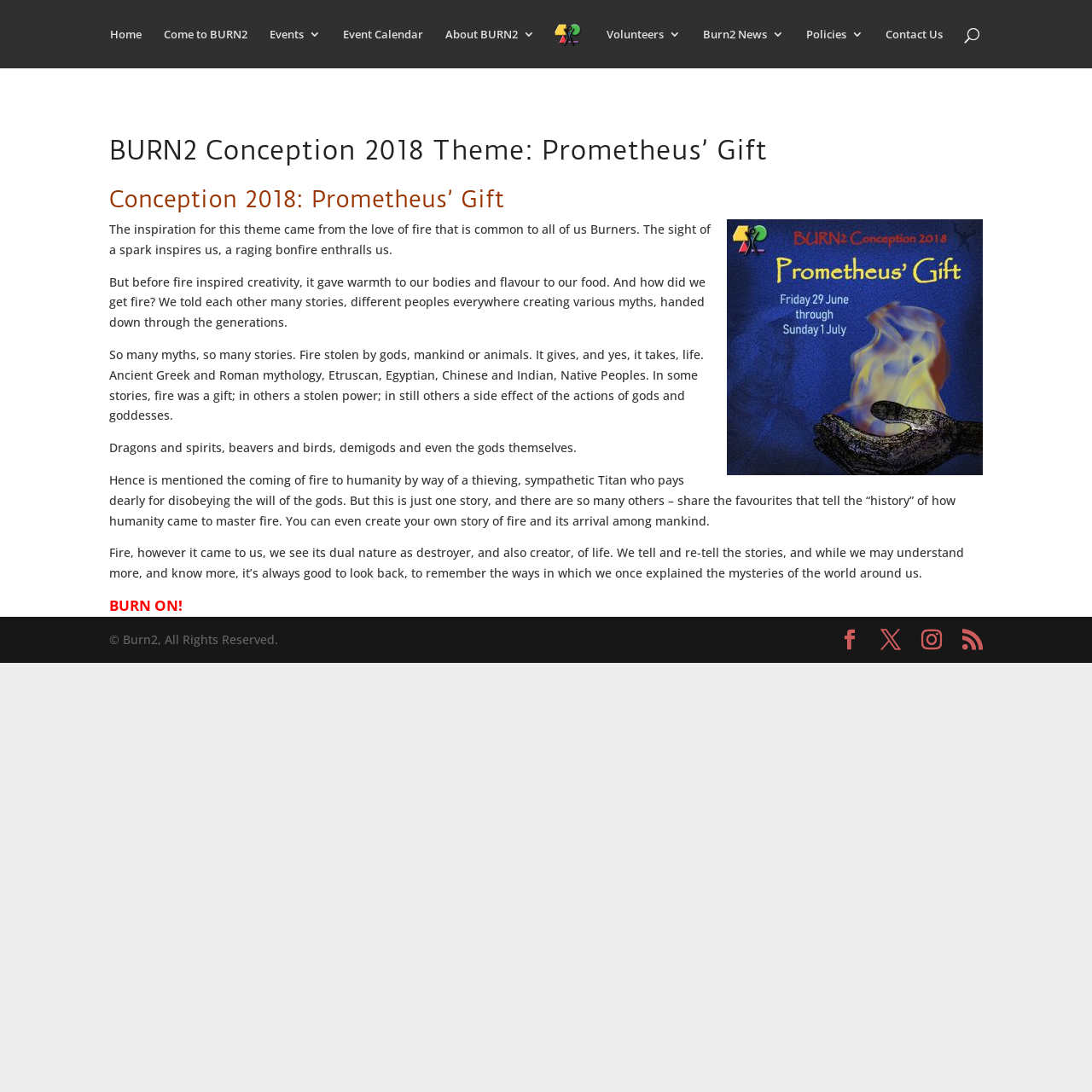Can you identify the bounding box coordinates of the clickable region needed to carry out this instruction: 'Contact Us'? The coordinates should be four float numbers within the range of 0 to 1, stated as [left, top, right, bottom].

[0.811, 0.026, 0.863, 0.062]